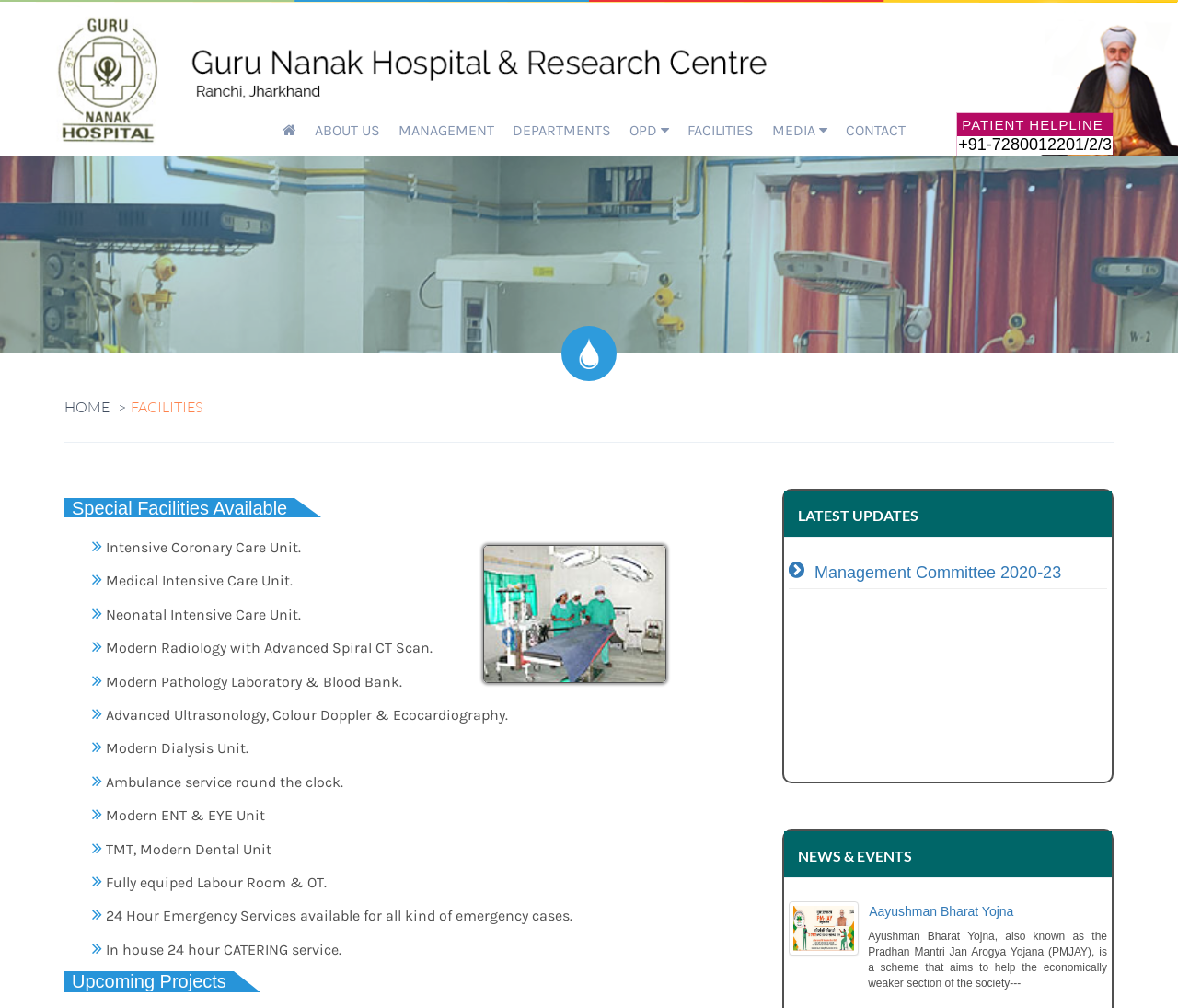Provide the bounding box coordinates of the section that needs to be clicked to accomplish the following instruction: "Call the patient helpline."

[0.813, 0.136, 0.945, 0.154]